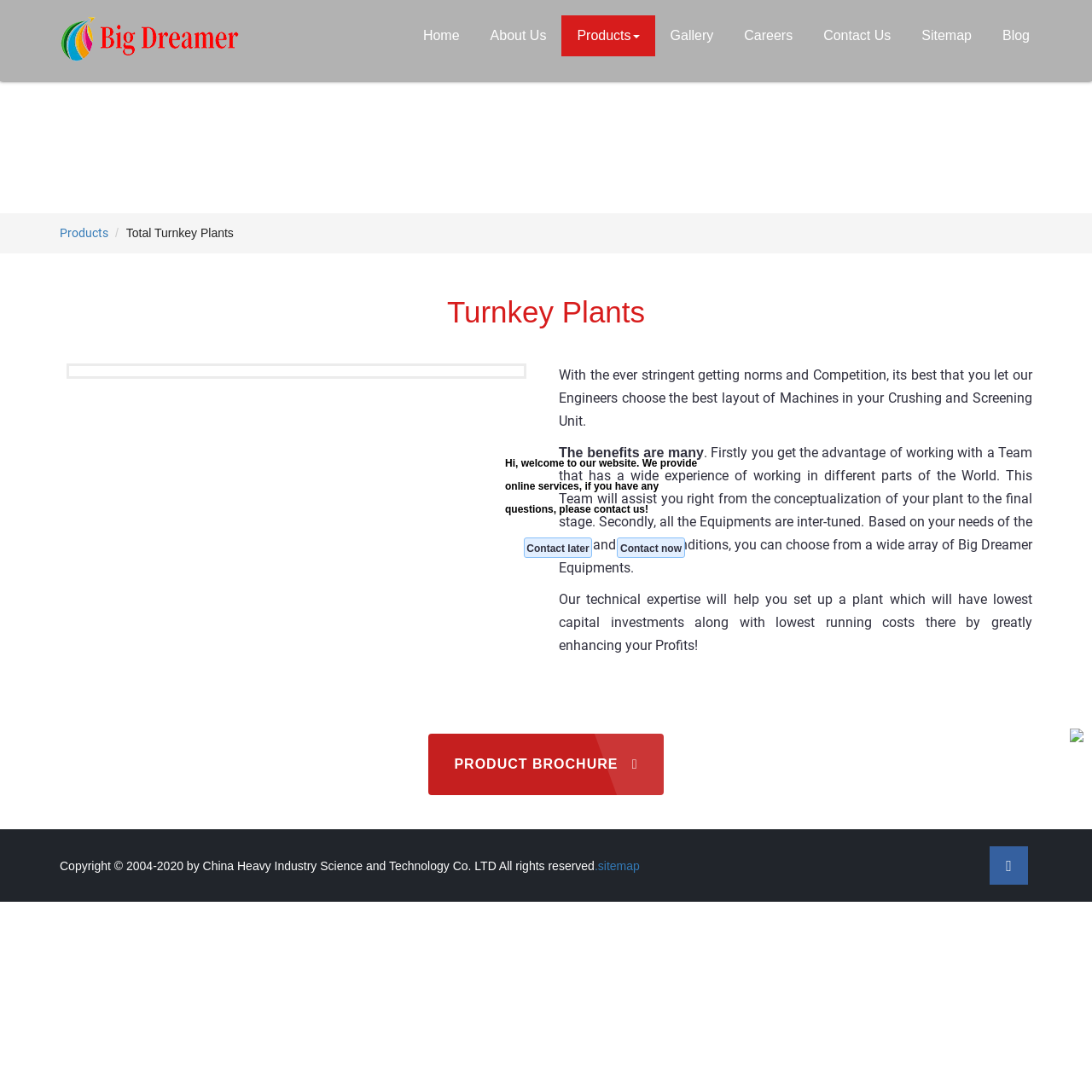Find the bounding box coordinates of the UI element according to this description: "Contact Us".

[0.74, 0.014, 0.83, 0.052]